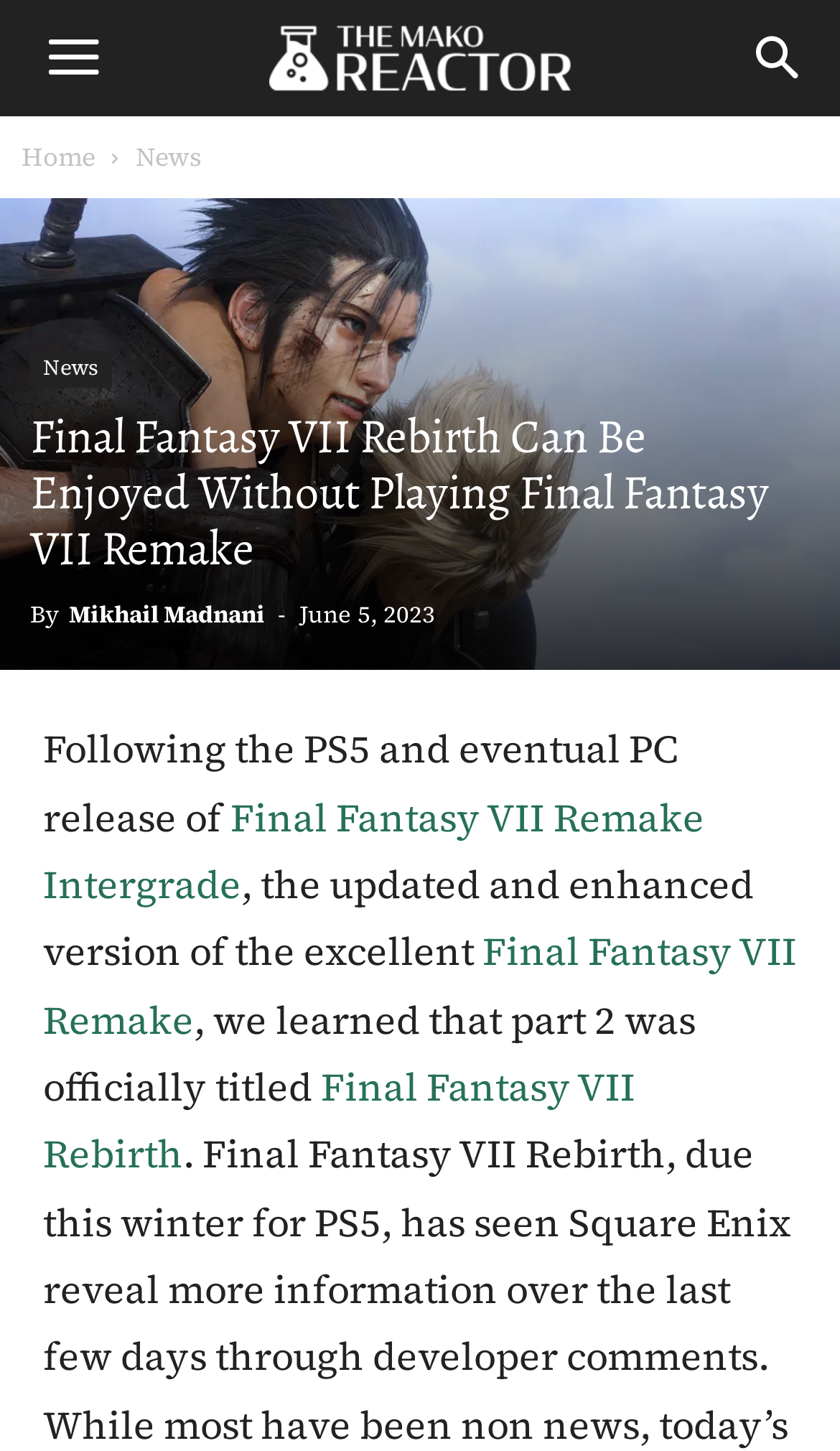Specify the bounding box coordinates of the element's area that should be clicked to execute the given instruction: "Open the 'Menu'". The coordinates should be four float numbers between 0 and 1, i.e., [left, top, right, bottom].

[0.005, 0.0, 0.169, 0.08]